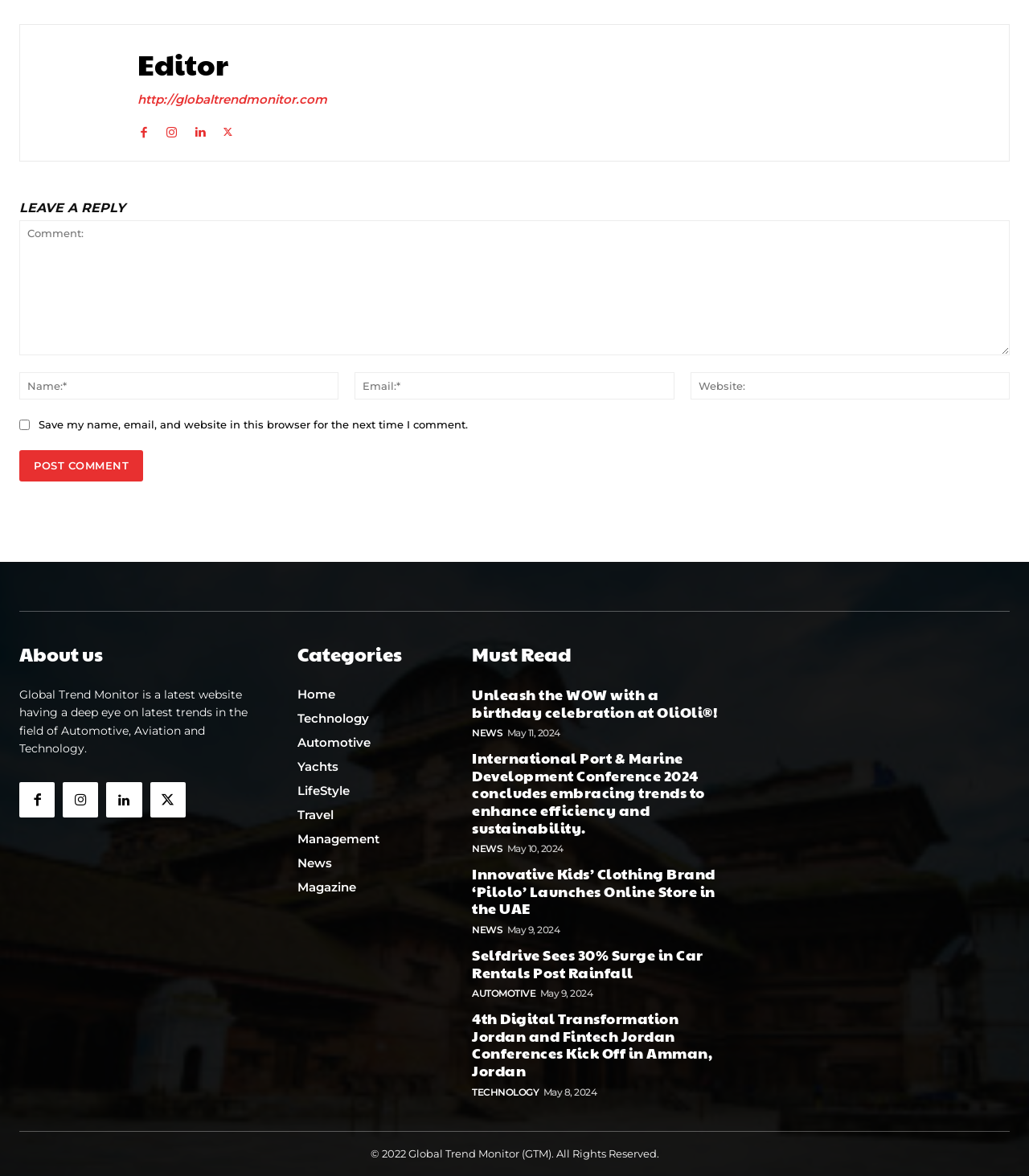Find and provide the bounding box coordinates for the UI element described with: "Automotive".

[0.289, 0.625, 0.421, 0.638]